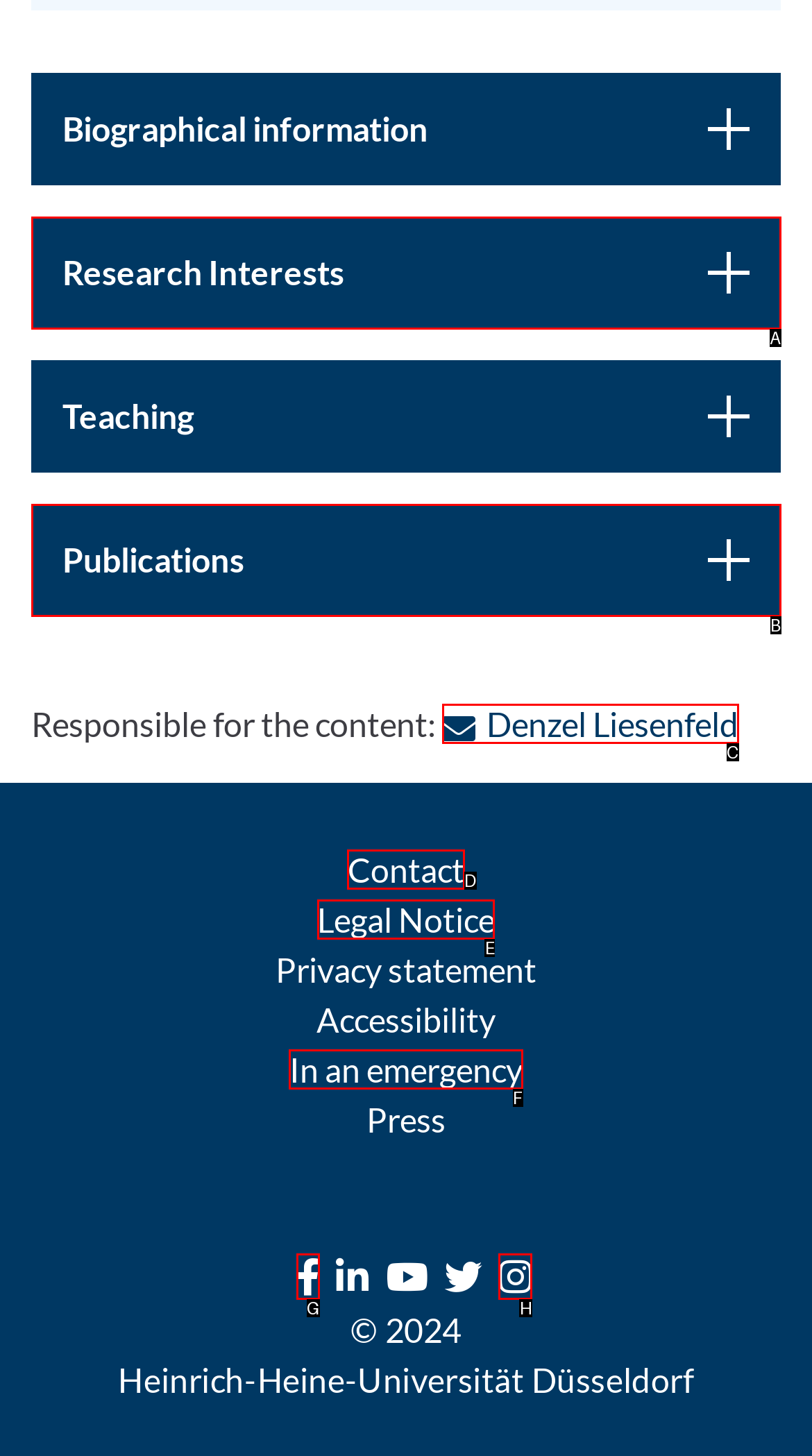Choose the option that best matches the description: Accept
Indicate the letter of the matching option directly.

None